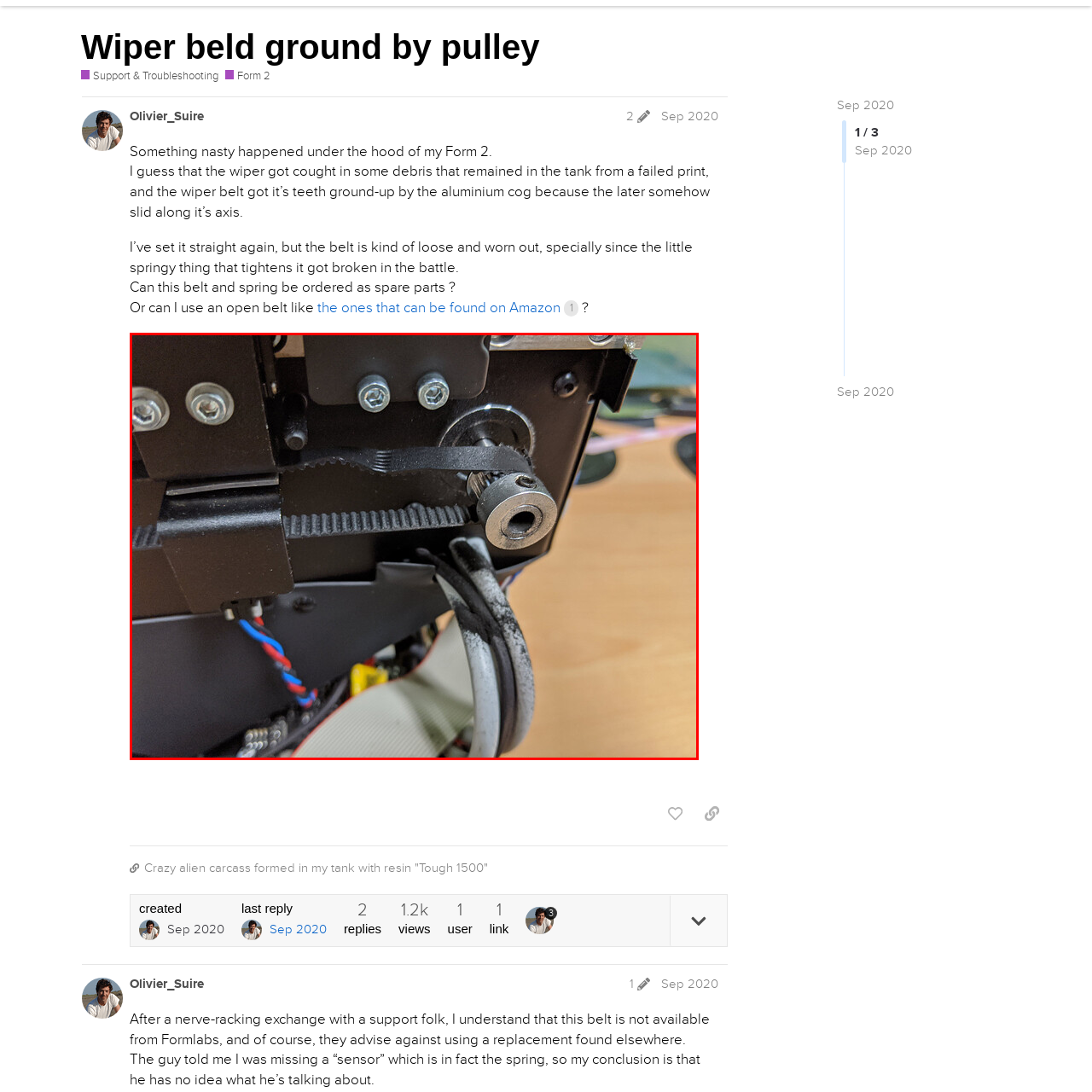Craft a comprehensive description of the image located inside the red boundary.

The image captures the intricate mechanics of a 3D printer, specifically showcasing the wiper belt mechanism. This crucial component, positioned near the printer's pulley system, illustrates how the belt interfaces with the cog. The surrounding area reveals the assembly's structure, with screws securing various parts, and the potential wear and tear evident on the belt, hinting at issues that may arise during operation. A few colorful wires are visible, indicating the electrical connections that power the device. The context suggests a focus on troubleshooting or maintenance, as discussed in a related online post where users shared experiences regarding wear and replacement parts for the wiper belt.